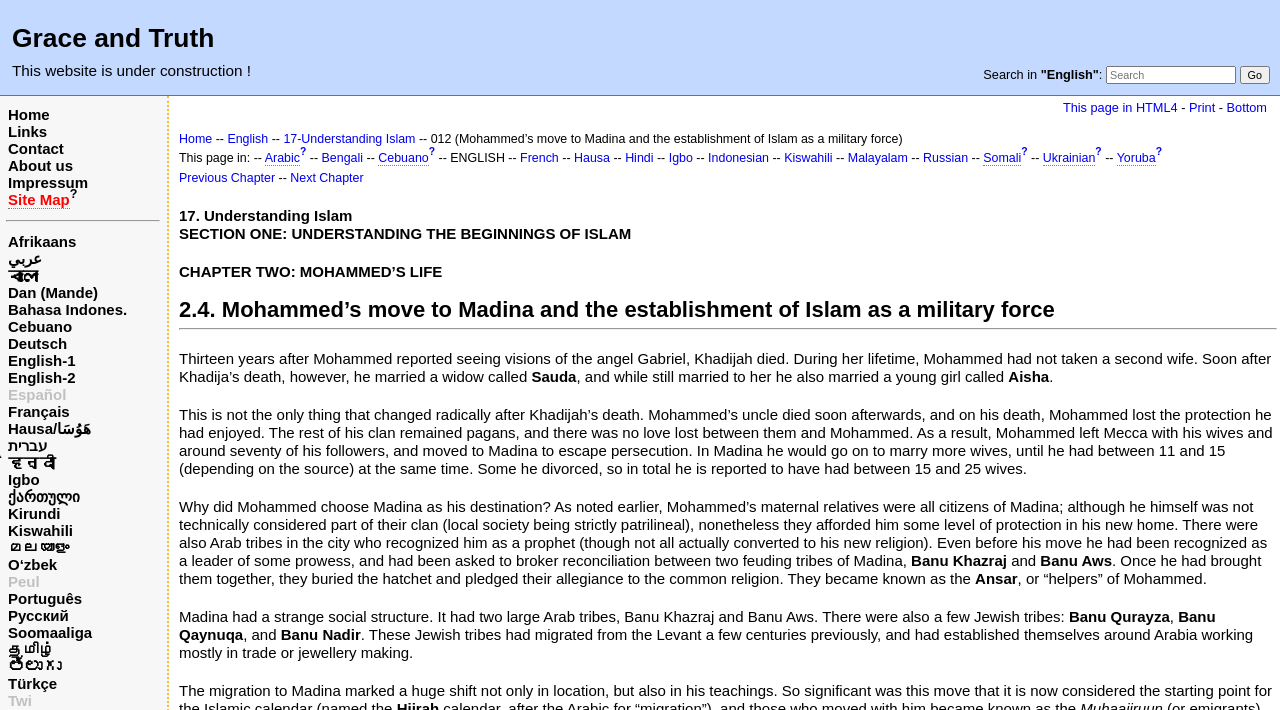Identify the bounding box coordinates of the clickable section necessary to follow the following instruction: "Click on Chapter 012". The coordinates should be presented as four float numbers from 0 to 1, i.e., [left, top, right, bottom].

[0.325, 0.186, 0.705, 0.206]